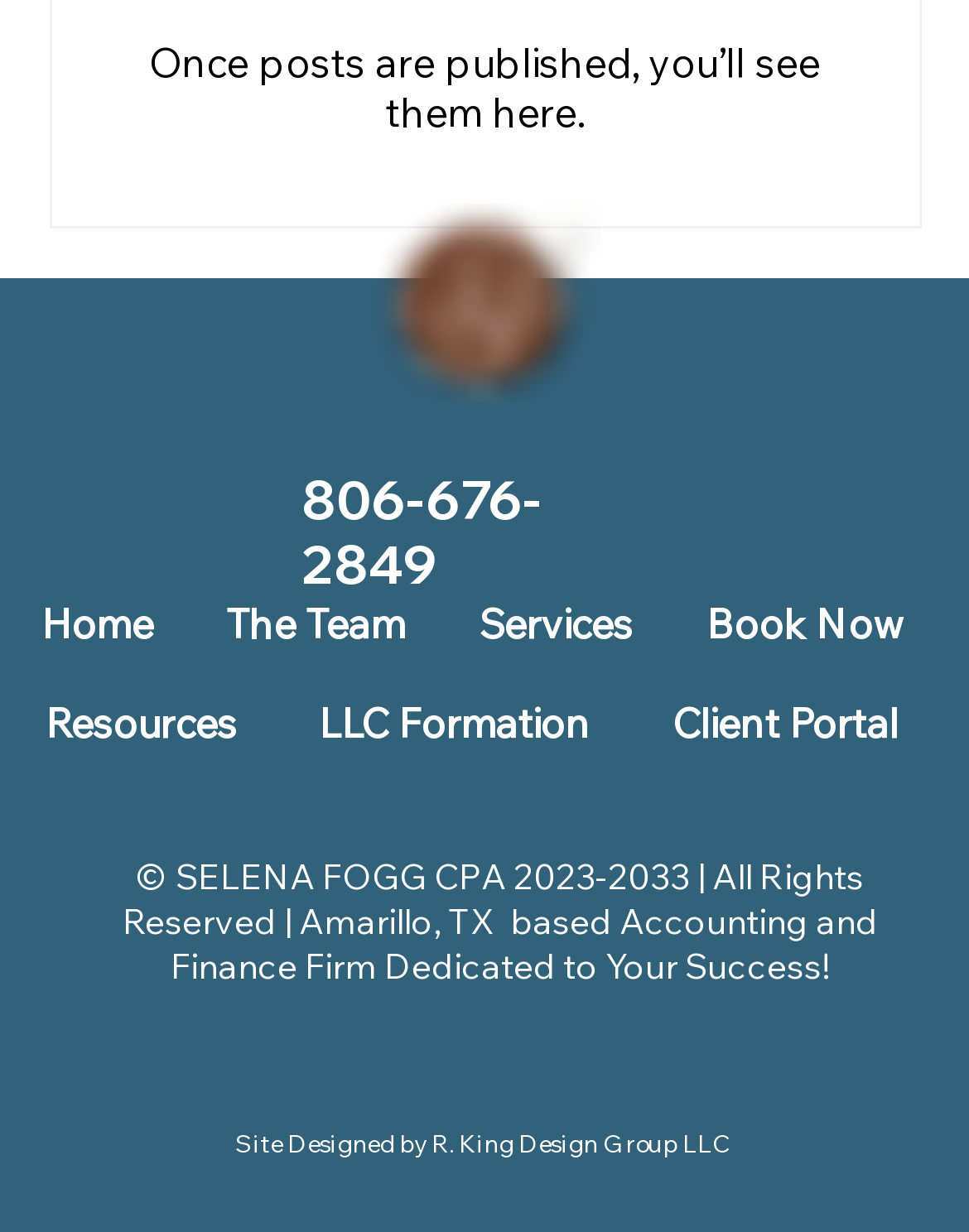Find the bounding box coordinates of the element you need to click on to perform this action: 'view the Services page'. The coordinates should be represented by four float values between 0 and 1, in the format [left, top, right, bottom].

[0.467, 0.474, 0.681, 0.538]